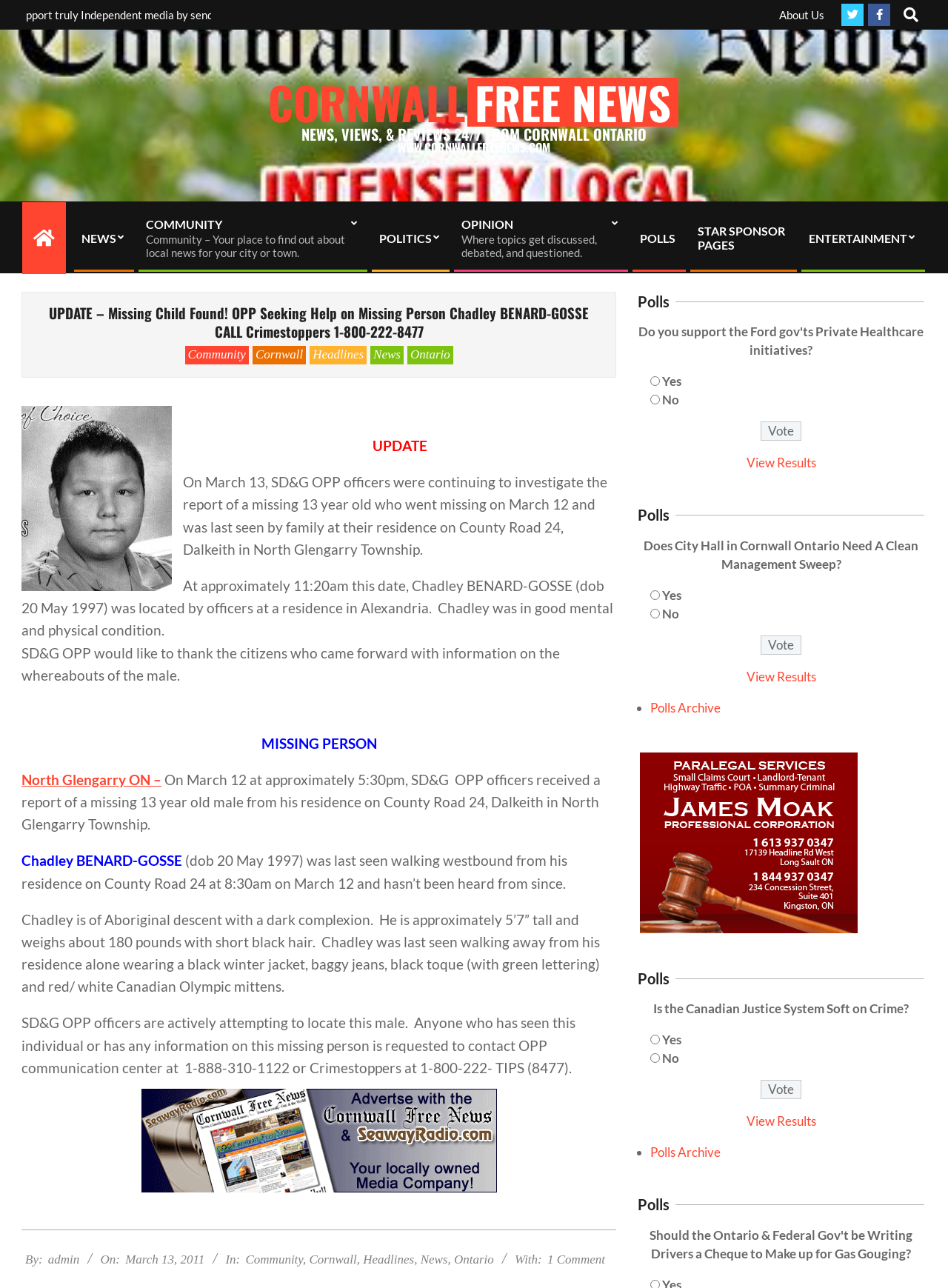Identify the bounding box for the element characterized by the following description: "North Glengarry ON –".

[0.023, 0.599, 0.17, 0.612]